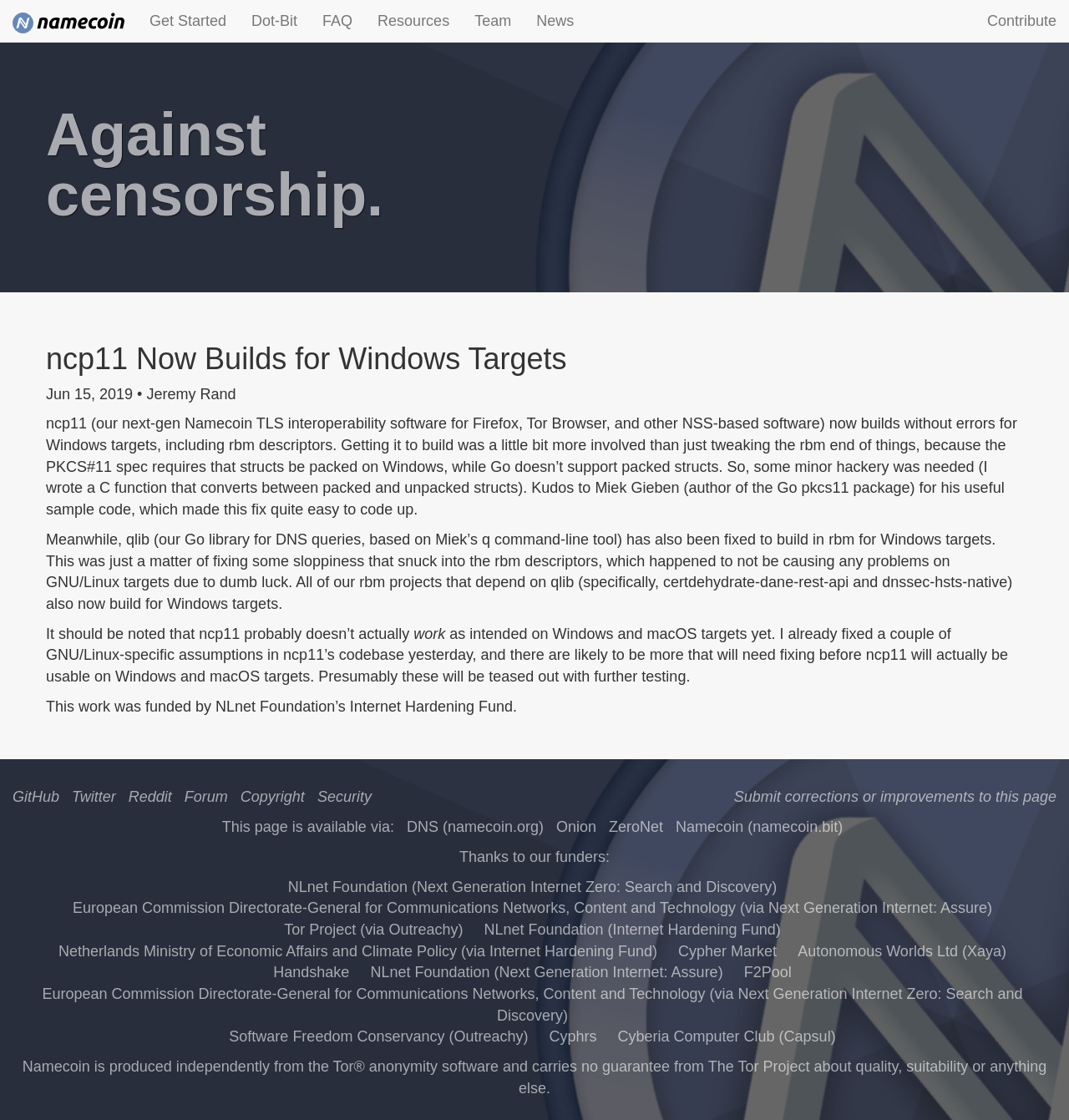Please identify the bounding box coordinates of the element's region that should be clicked to execute the following instruction: "Click on the Namecoin link". The bounding box coordinates must be four float numbers between 0 and 1, i.e., [left, top, right, bottom].

[0.0, 0.0, 0.128, 0.037]